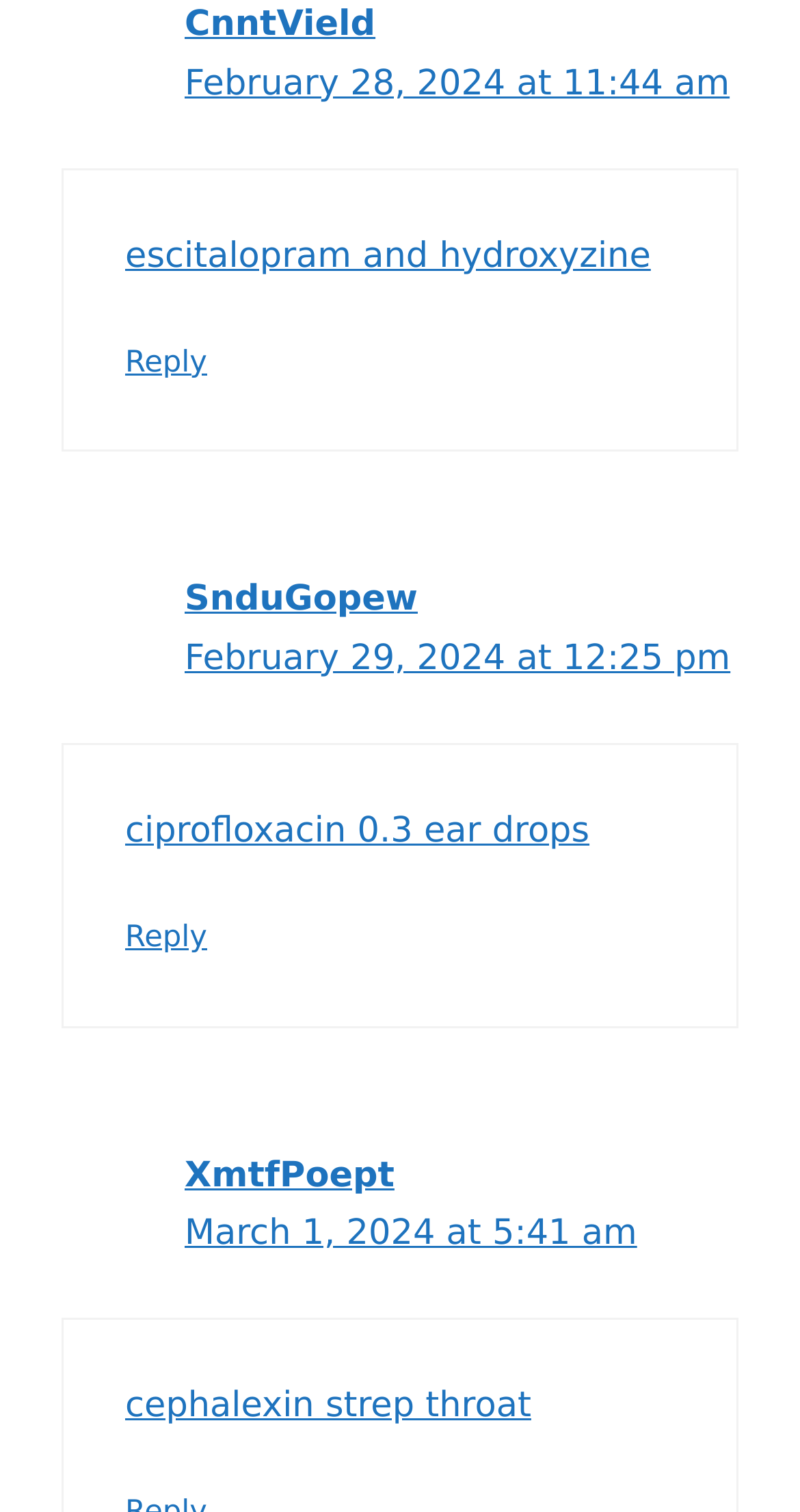Using the element description: "ciprofloxacin 0.3 ear drops", determine the bounding box coordinates. The coordinates should be in the format [left, top, right, bottom], with values between 0 and 1.

[0.156, 0.536, 0.737, 0.563]